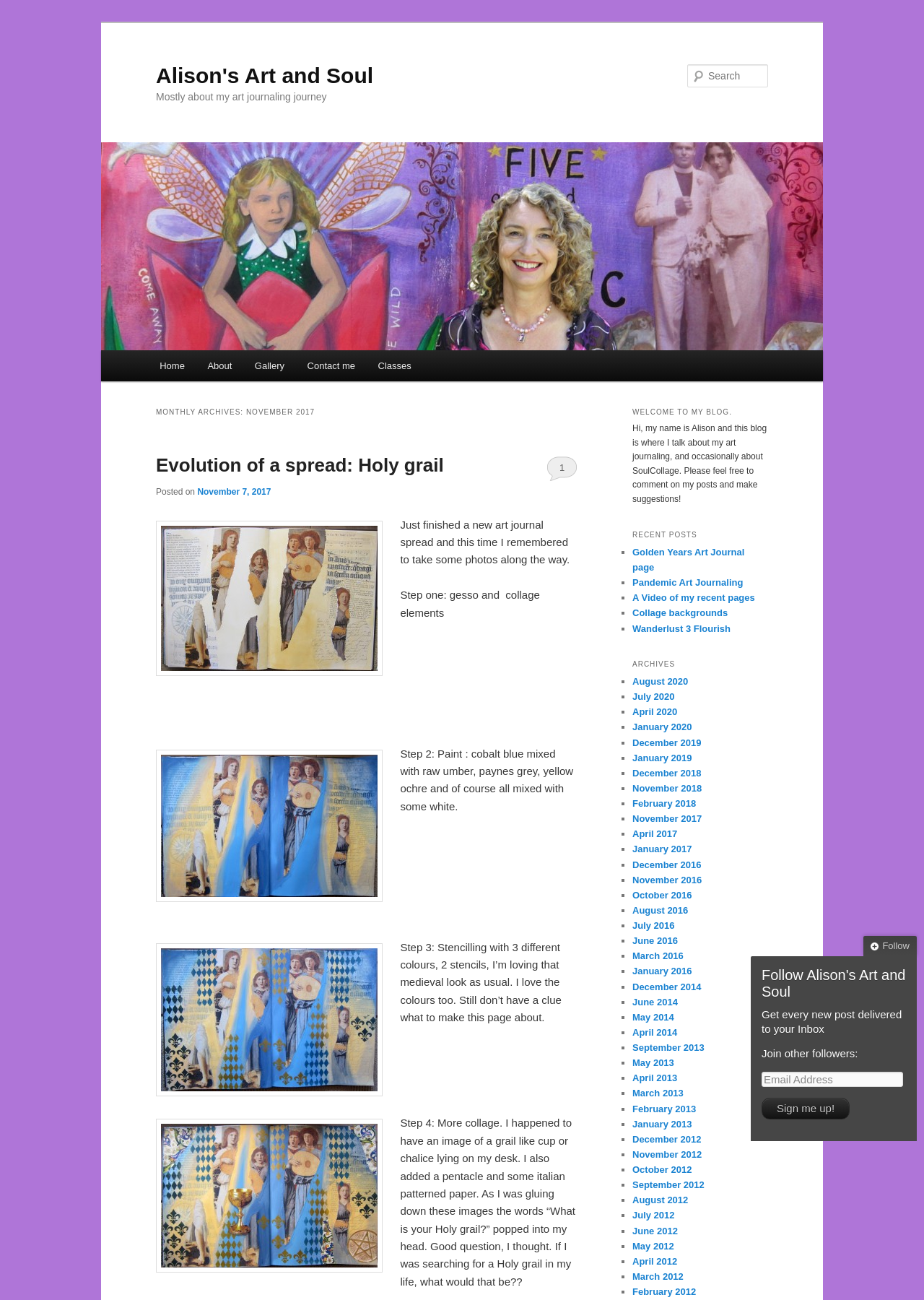Provide your answer in a single word or phrase: 
What is the name of the blog?

Alison's Art and Soul